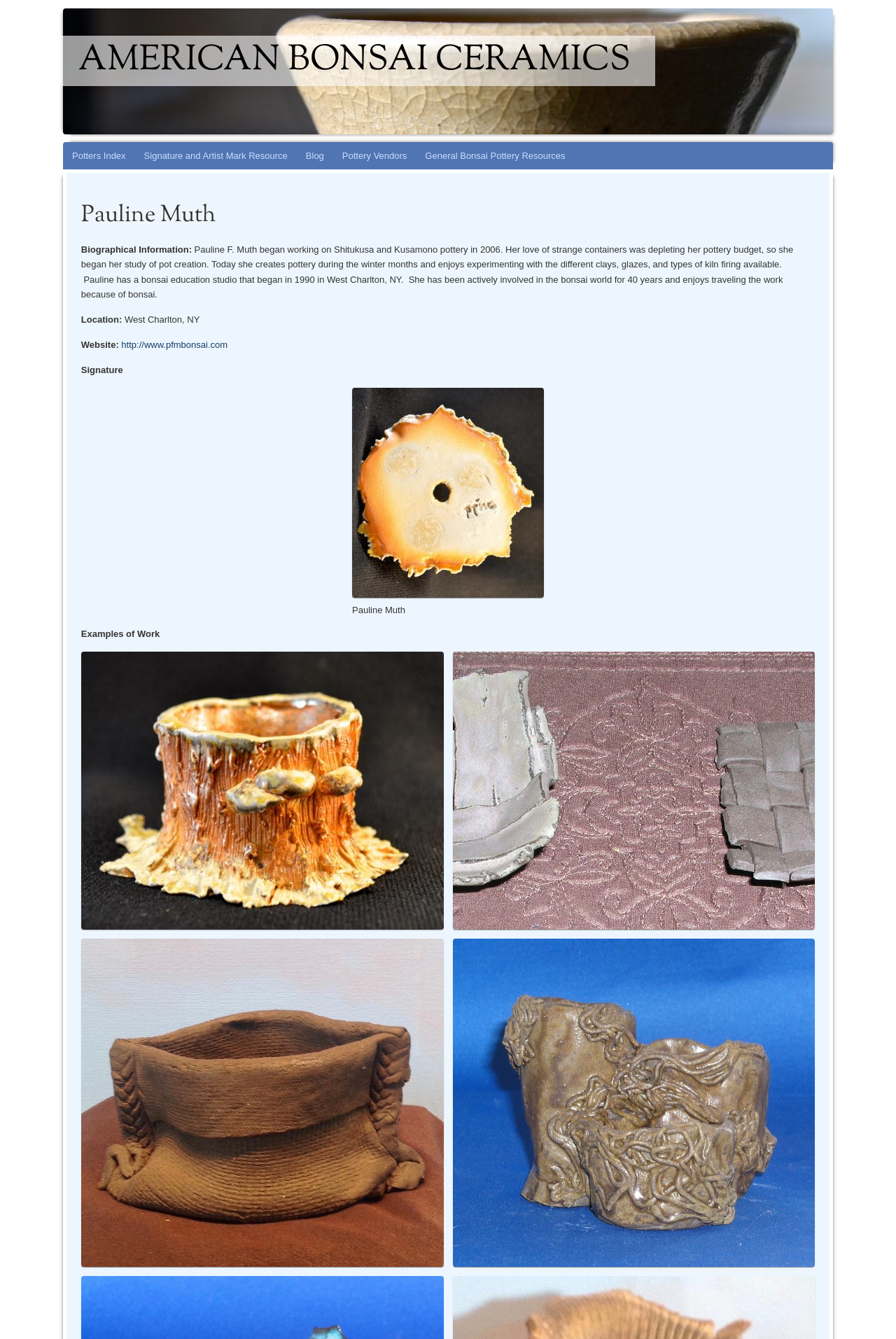Find the bounding box coordinates for the area you need to click to carry out the instruction: "Read about Pauline Muth". The coordinates should be four float numbers between 0 and 1, indicated as [left, top, right, bottom].

[0.09, 0.15, 0.91, 0.172]